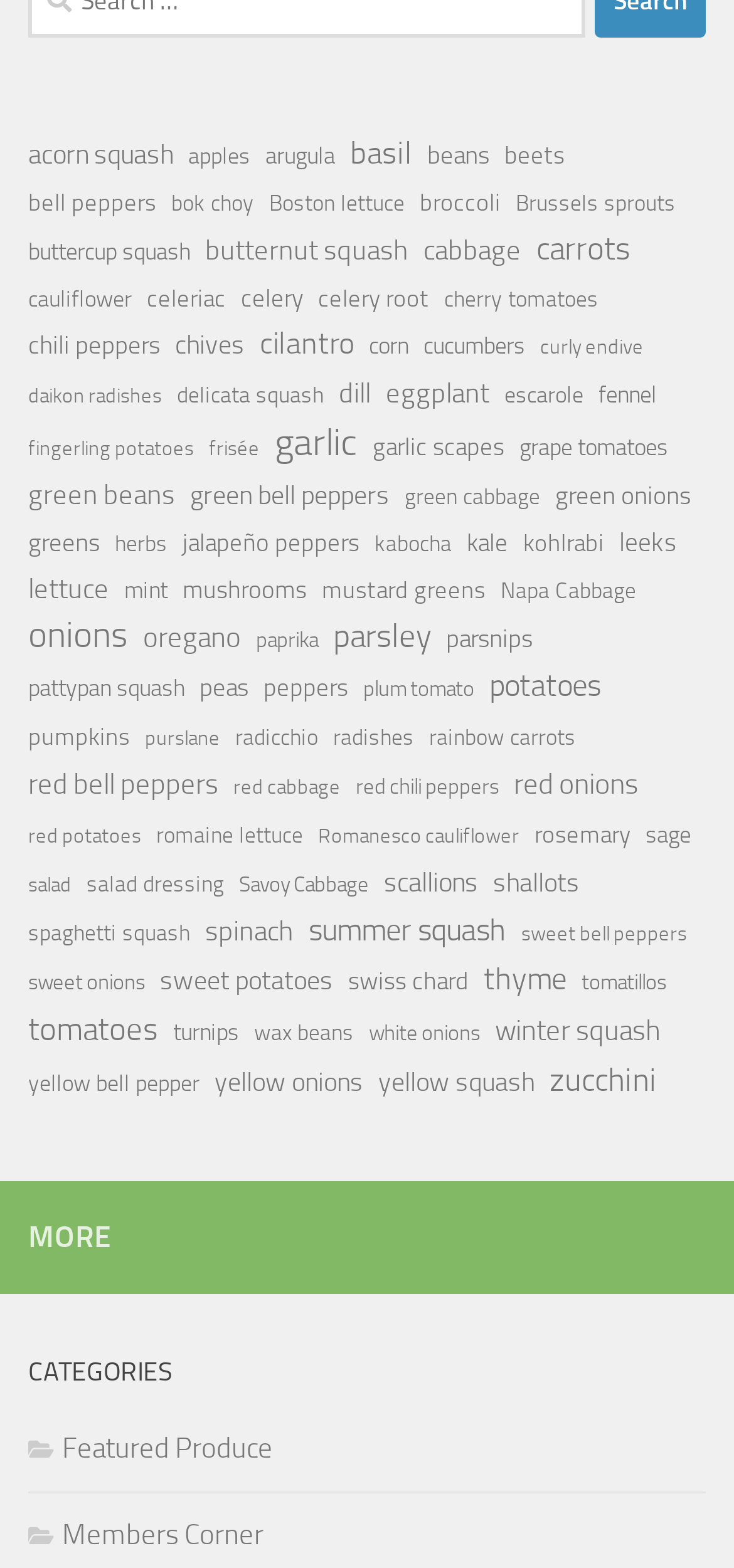Locate the coordinates of the bounding box for the clickable region that fulfills this instruction: "check beans".

[0.582, 0.085, 0.667, 0.114]